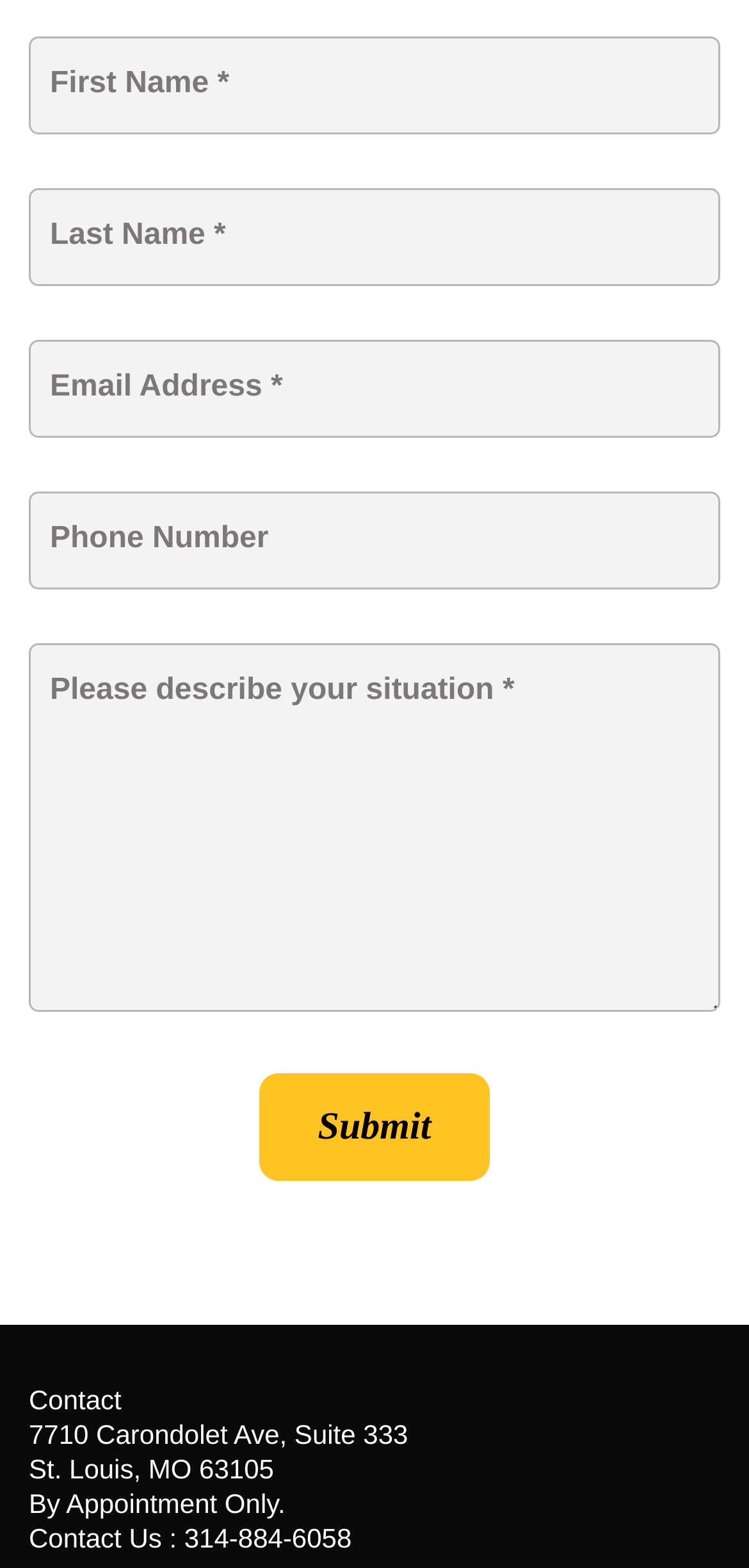Respond to the question below with a single word or phrase: What is the address of the contact?

7710 Carondolet Ave, Suite 333